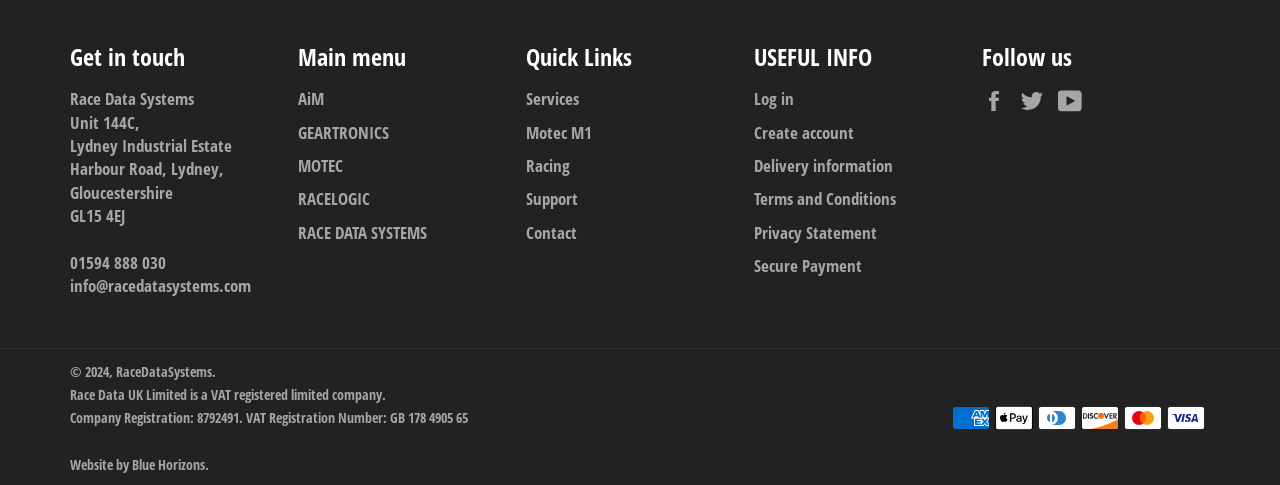What is the company name?
Relying on the image, give a concise answer in one word or a brief phrase.

Race Data Systems